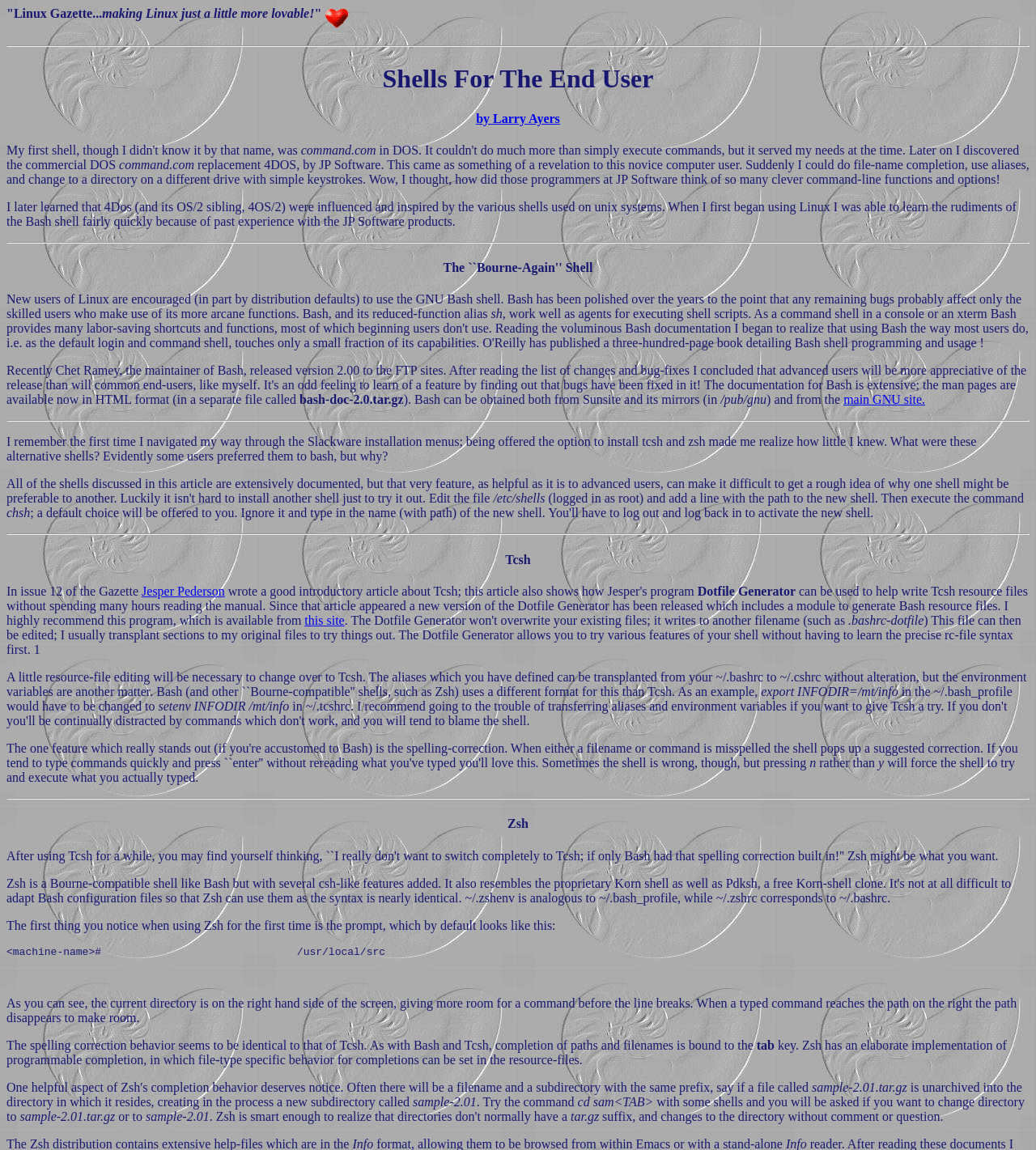Detail the features and information presented on the webpage.

The webpage is about Shell Comments, specifically discussing various shells for the end user, including Bash, Tcsh, and Zsh. At the top, there is a heading "Linux Gazette...making Linux just a little more lovable!" accompanied by an image. Below this, there is a horizontal separator line.

The main content is divided into sections, each with a heading and separated by horizontal separator lines. The first section, "Shells For The End User", introduces the topic and is followed by a section about the author, Larry Ayers. 

The next section, "The ``Bourne-Again'' Shell", discusses Bash, a popular shell used by Linux users. It provides information about Bash's features, including its polished functionality and availability for download from Sunsite and the main GNU site.

Following this, there is a section about alternative shells, including Tcsh and Zsh. The section on Tcsh discusses its features, such as the Dotfile Generator, which helps users create resource files without reading the manual. There is also a link to download the Dotfile Generator from the site.

The final section is about Zsh, which is described as having a unique prompt that displays the current directory on the right-hand side of the screen. It also discusses Zsh's spelling correction behavior and programmable completion features.

Throughout the webpage, there are several static text elements, links, and headings that provide information about the different shells and their features.